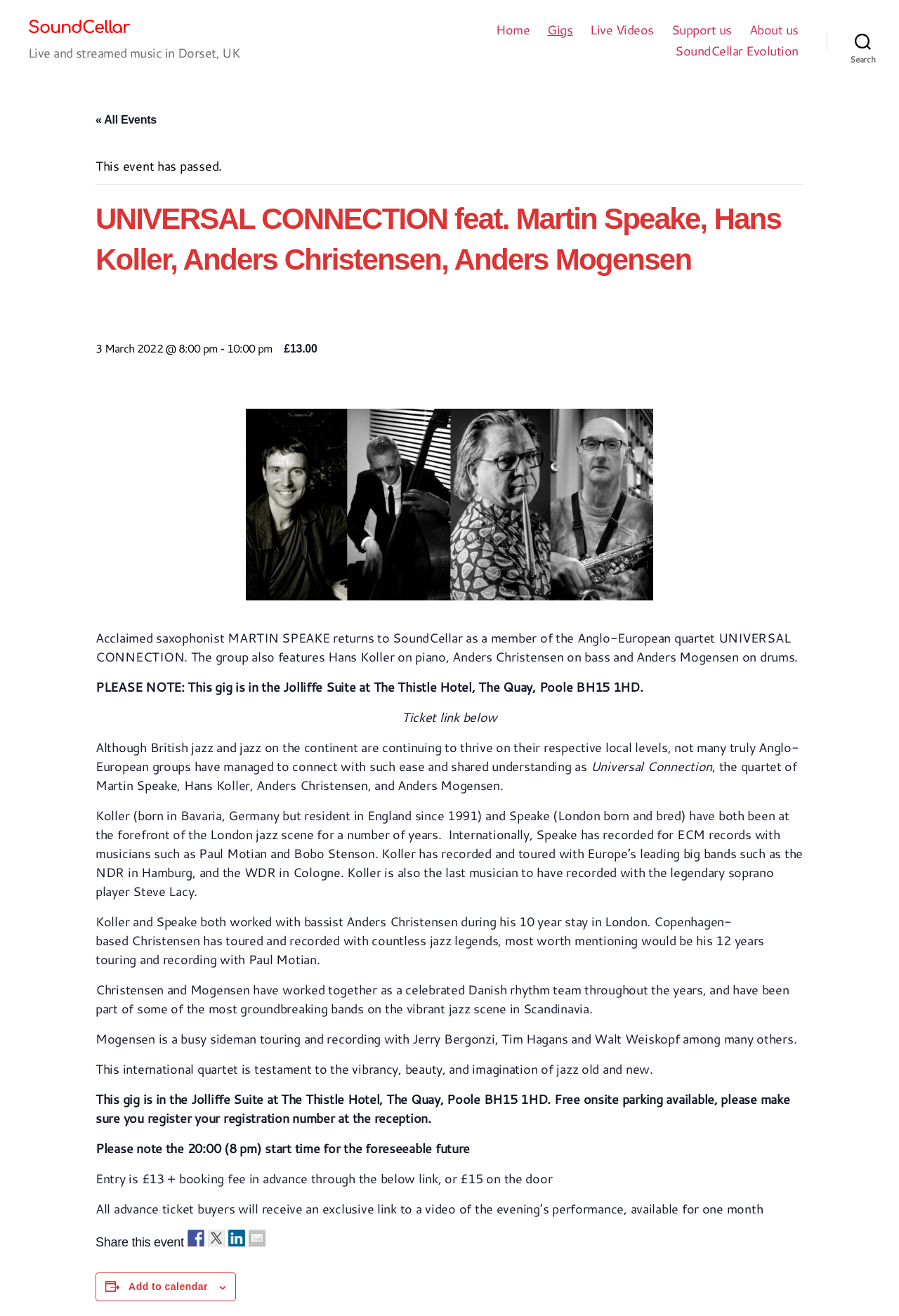Please predict the bounding box coordinates (top-left x, top-left y, bottom-right x, bottom-right y) for the UI element in the screenshot that fits the description: Gigs

[0.609, 0.017, 0.637, 0.029]